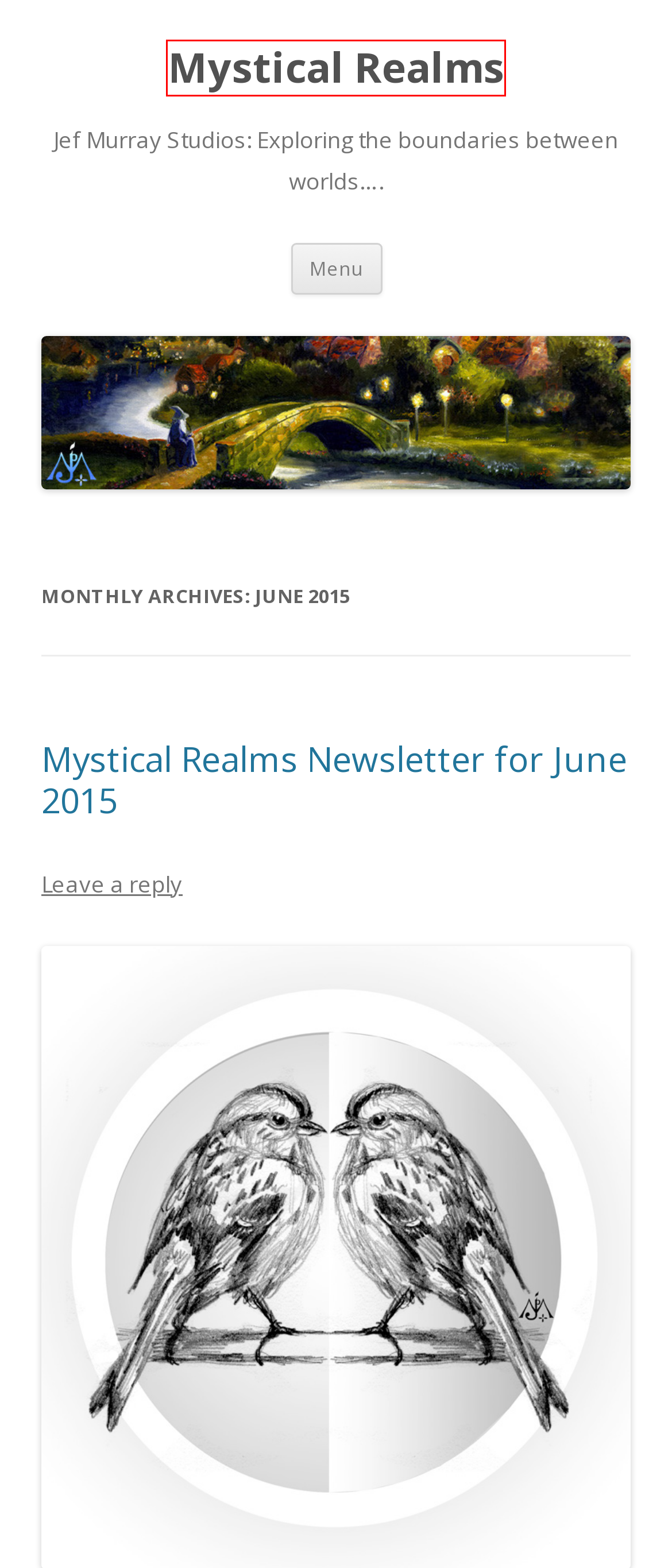Inspect the screenshot of a webpage with a red rectangle bounding box. Identify the webpage description that best corresponds to the new webpage after clicking the element inside the bounding box. Here are the candidates:
A. The Gallery » The Framerunners
B. May | 2012 | Mystical Realms
C. Bree & Shasta | Mystical Realms
D. March | 2012 | Mystical Realms
E. Mystical Realms | Jef Murray Studios: Exploring the boundaries between worlds….
F. Mystical Realms Newsletter for June 2015 | Mystical Realms
G. September | 2014 | Mystical Realms
H. May | 2015 | Mystical Realms

E